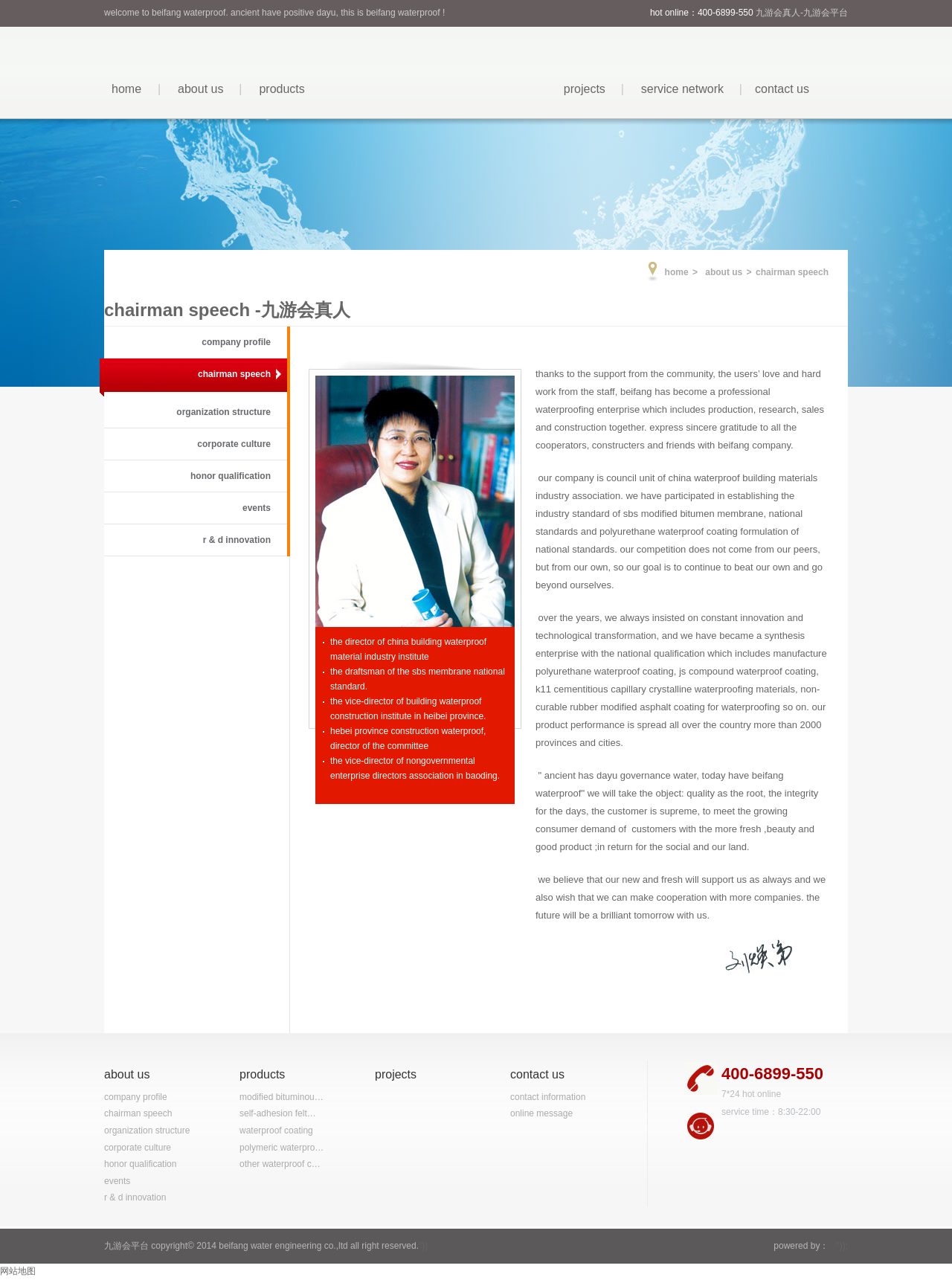Provide the bounding box coordinates of the UI element that matches the description: "online message".

[0.536, 0.864, 0.653, 0.876]